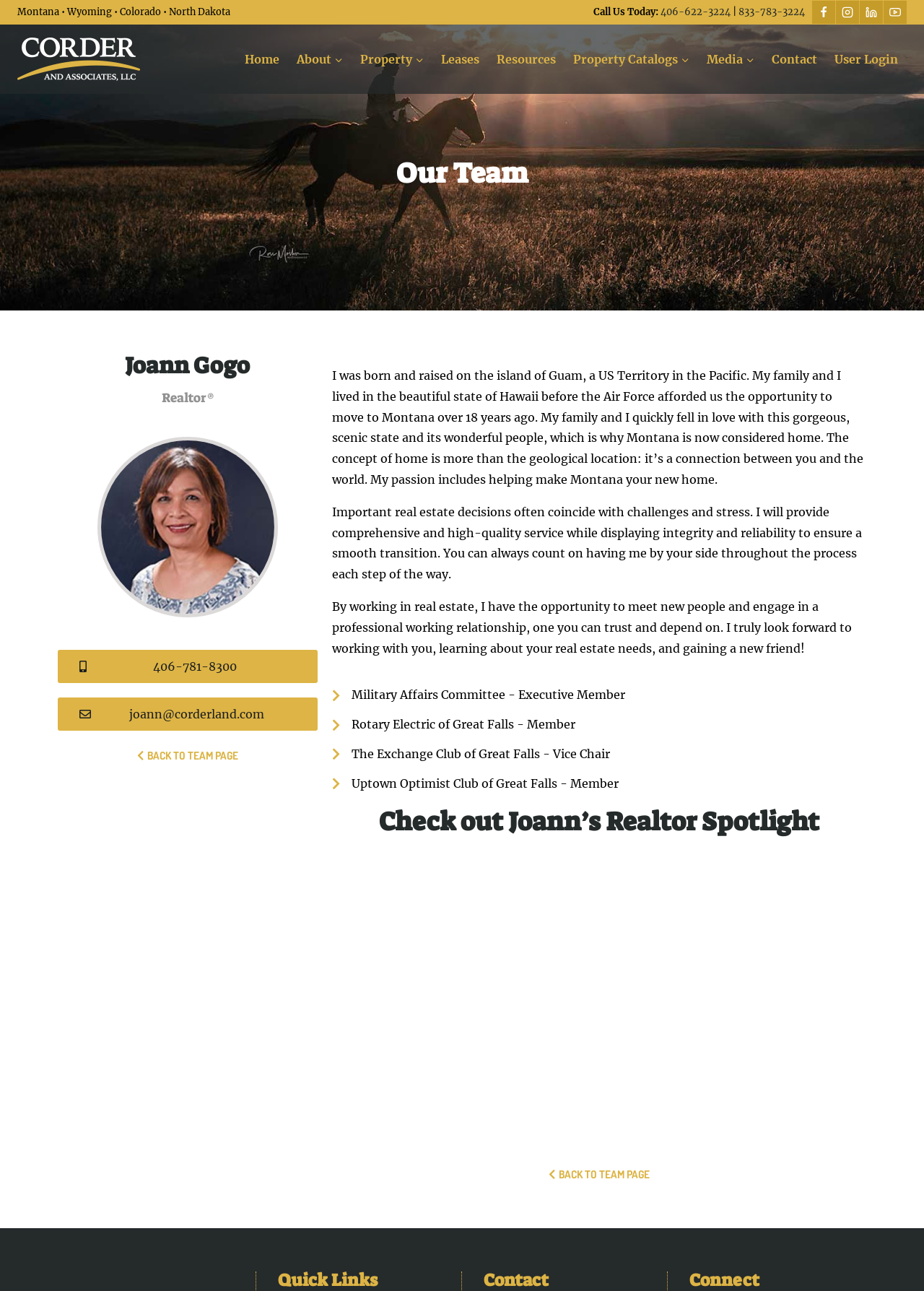Find the bounding box coordinates for the area that must be clicked to perform this action: "Check out Joann’s Realtor Spotlight".

[0.359, 0.626, 0.937, 0.646]